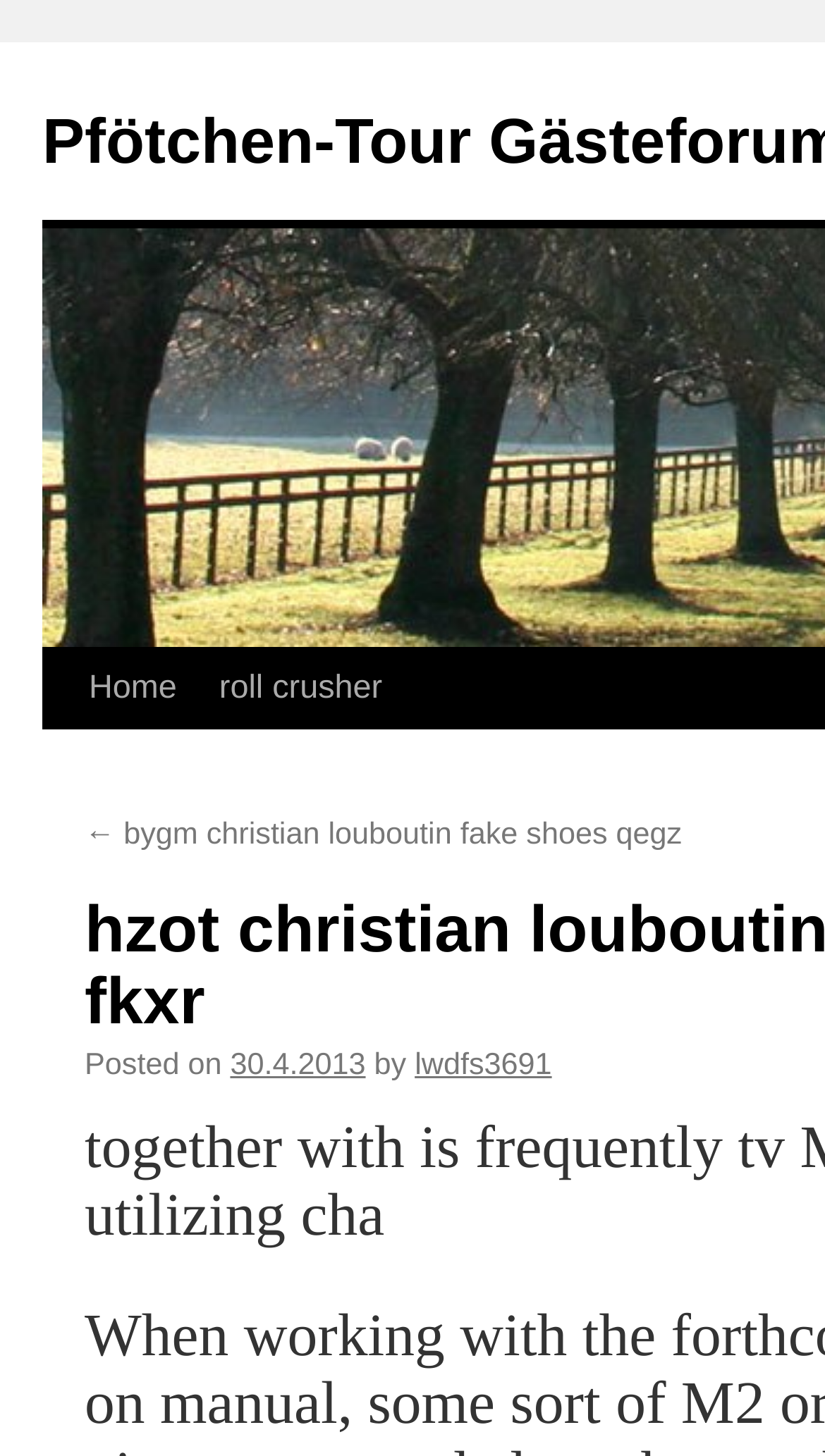Provide a comprehensive description of the webpage.

The webpage appears to be a forum or discussion board, specifically the Gästeforum (Guest Forum) of Pfötchen-Tour. At the top-left corner, there is a link to "Skip to content", followed by a navigation menu with links to "Home" and "roll crusher". 

Below the navigation menu, there is a post or article with a title that is not explicitly stated. The post has a link to a previous article or discussion, indicated by the "←" symbol, followed by the text "bygm christian louboutin fake shoes qegz". The post's metadata is displayed, including the date "30.4.2013" and the author "lwdfs3691". The text "Posted on" and "by" separate the date and author information.